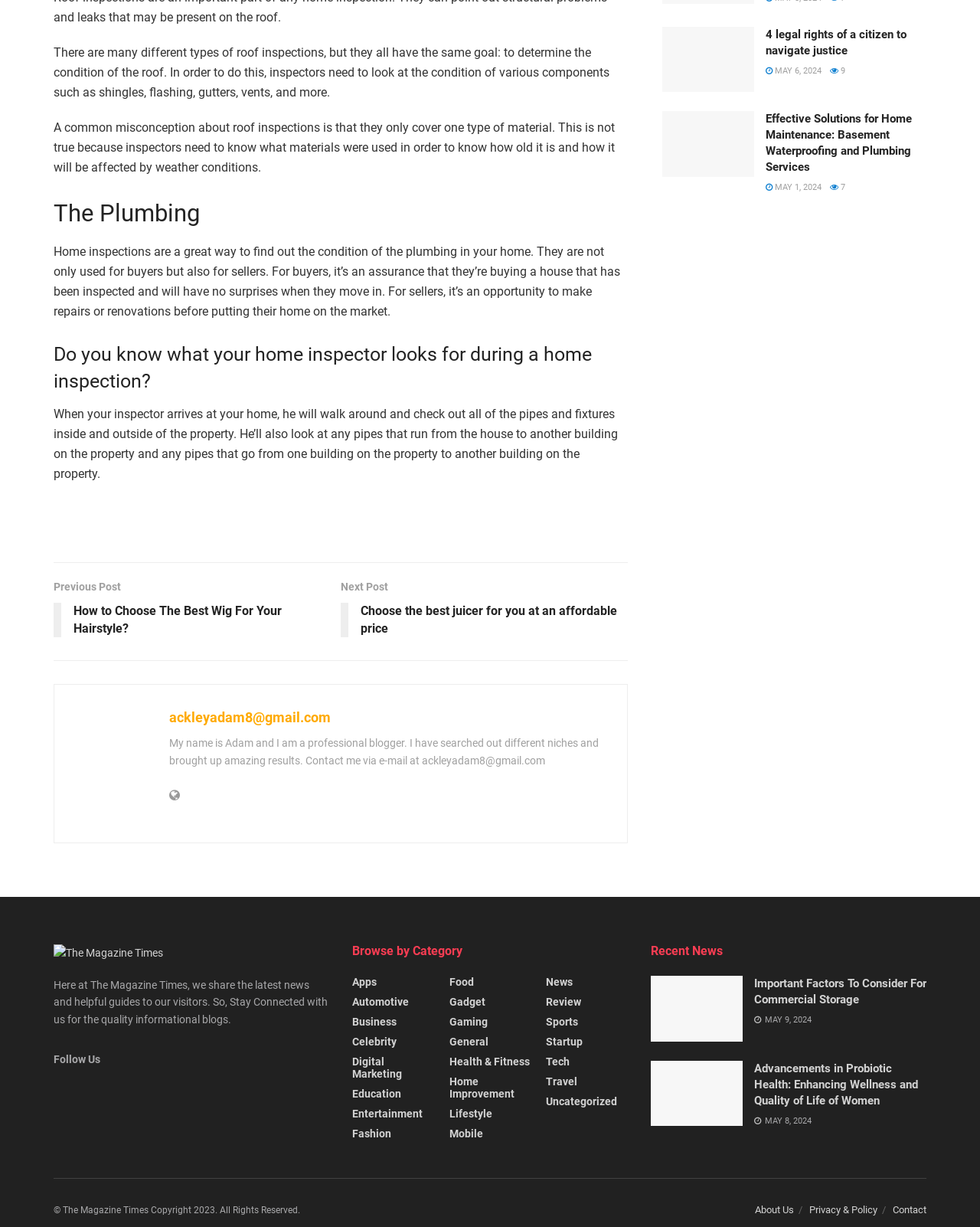Locate the bounding box coordinates of the element you need to click to accomplish the task described by this instruction: "Click on the 'HOME' link".

None